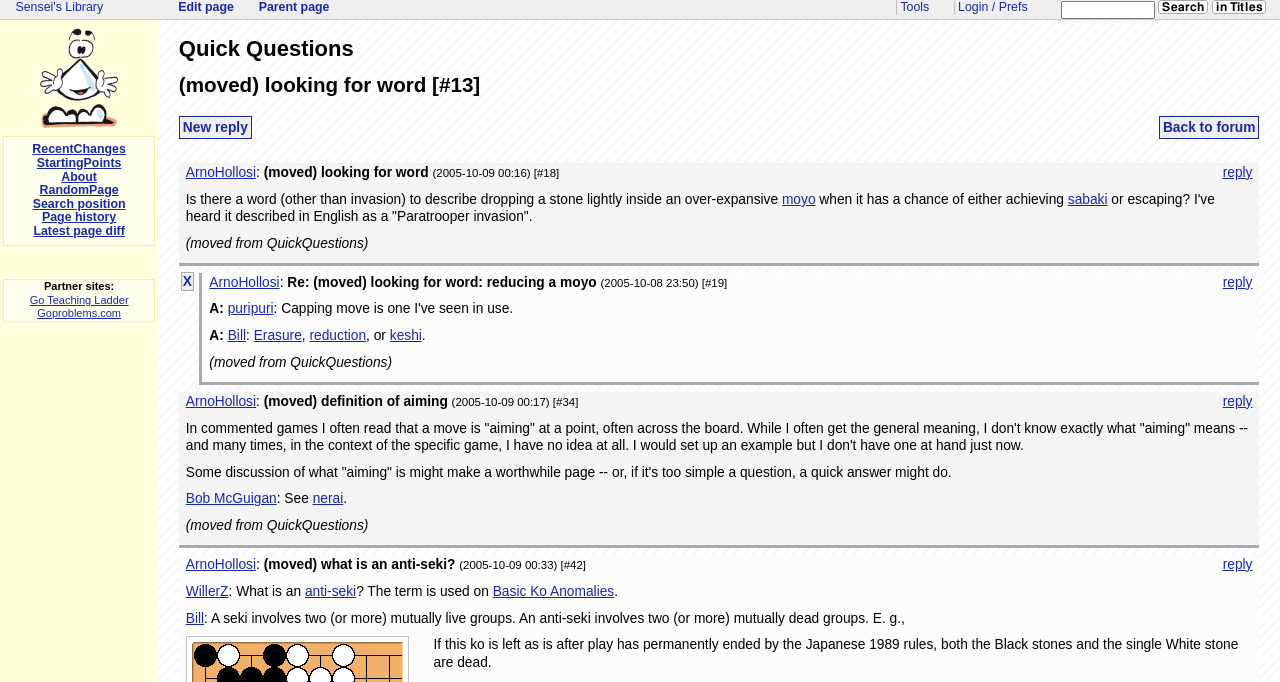Construct a comprehensive description capturing every detail on the webpage.

This webpage is titled "Quick Questions at Sensei's Library" and appears to be a forum or discussion board focused on the game of Go (also known as Baduk or Weiqi). The page has a heading "Quick Questions" at the top, followed by a series of questions and responses.

There are several links at the top of the page, including "Back to forum", "New reply", and "Edit page", which suggest that users can interact with the content on this page. Below the heading, there are multiple sections, each containing a question or topic, followed by one or more responses or comments.

Each section typically includes the username of the person who posted the question or response, along with the date and time of the post. The questions and responses are related to various aspects of the game of Go, such as strategies, terminology, and rules.

The page also has a search bar at the top right, which allows users to search for specific keywords or phrases. Additionally, there are links to other pages on the site, including "RecentChanges", "StartingPoints", and "About", which suggest that the site has a larger structure and more content beyond this page.

In terms of layout, the page has a clean and organized structure, with clear headings and concise text. The use of links and buttons makes it easy for users to navigate and interact with the content. Overall, this webpage appears to be a useful resource for people interested in the game of Go, providing a platform for discussion and learning.